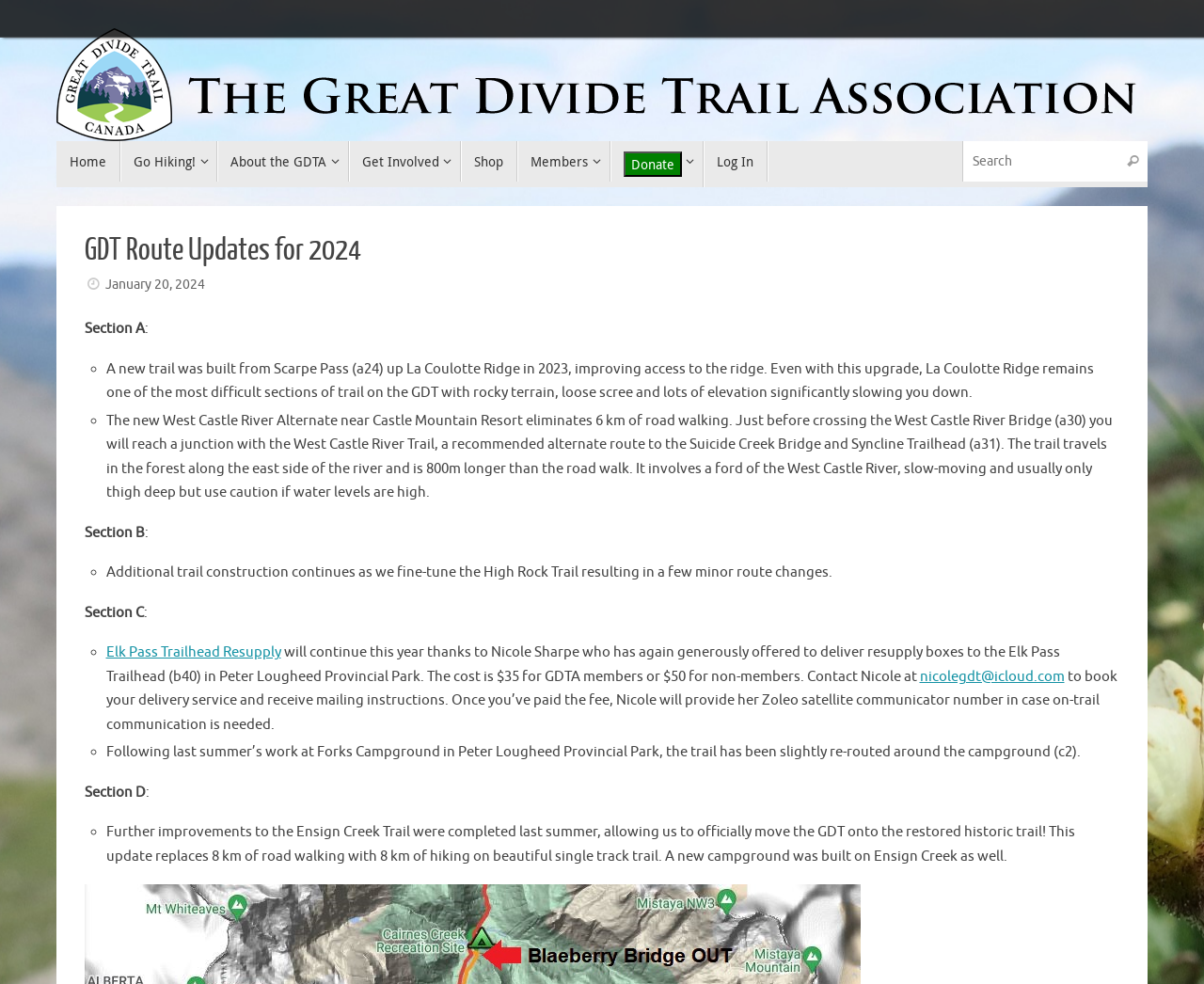Please determine the bounding box coordinates for the element that should be clicked to follow these instructions: "Contact Nicole via email".

[0.764, 0.678, 0.884, 0.697]